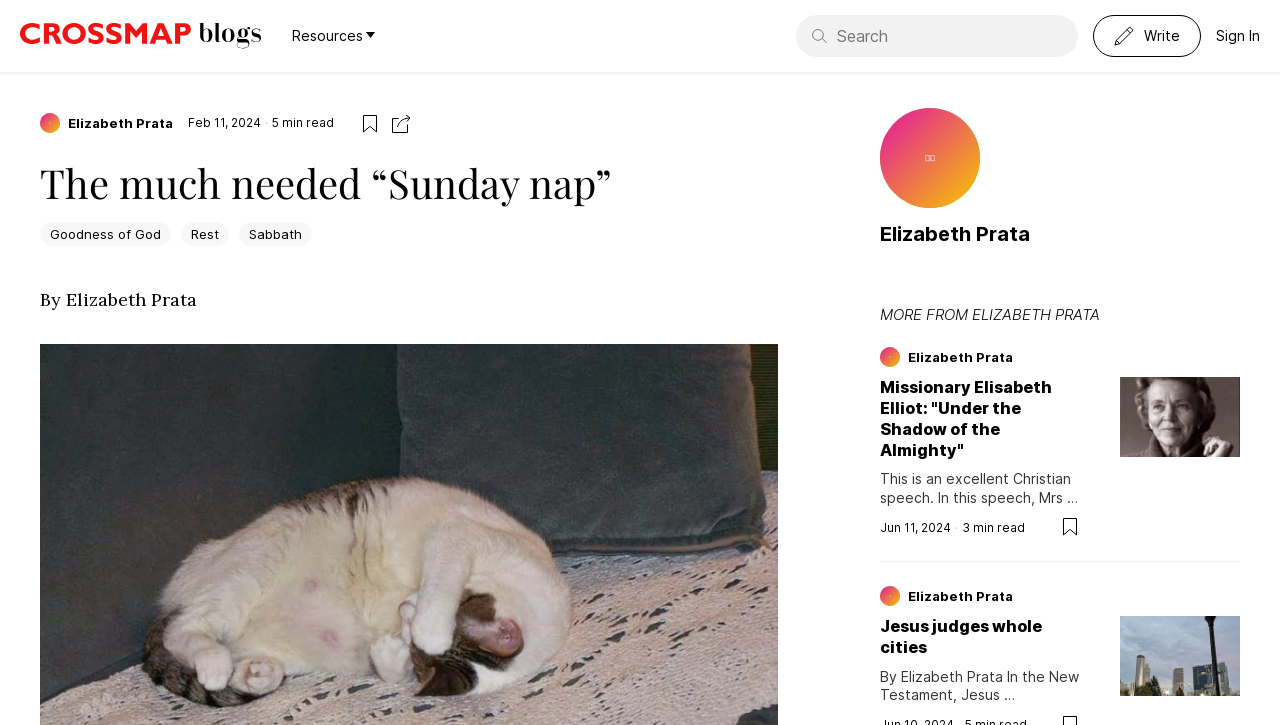Identify the coordinates of the bounding box for the element described below: "Resources". Return the coordinates as four float numbers between 0 and 1: [left, top, right, bottom].

[0.228, 0.037, 0.293, 0.061]